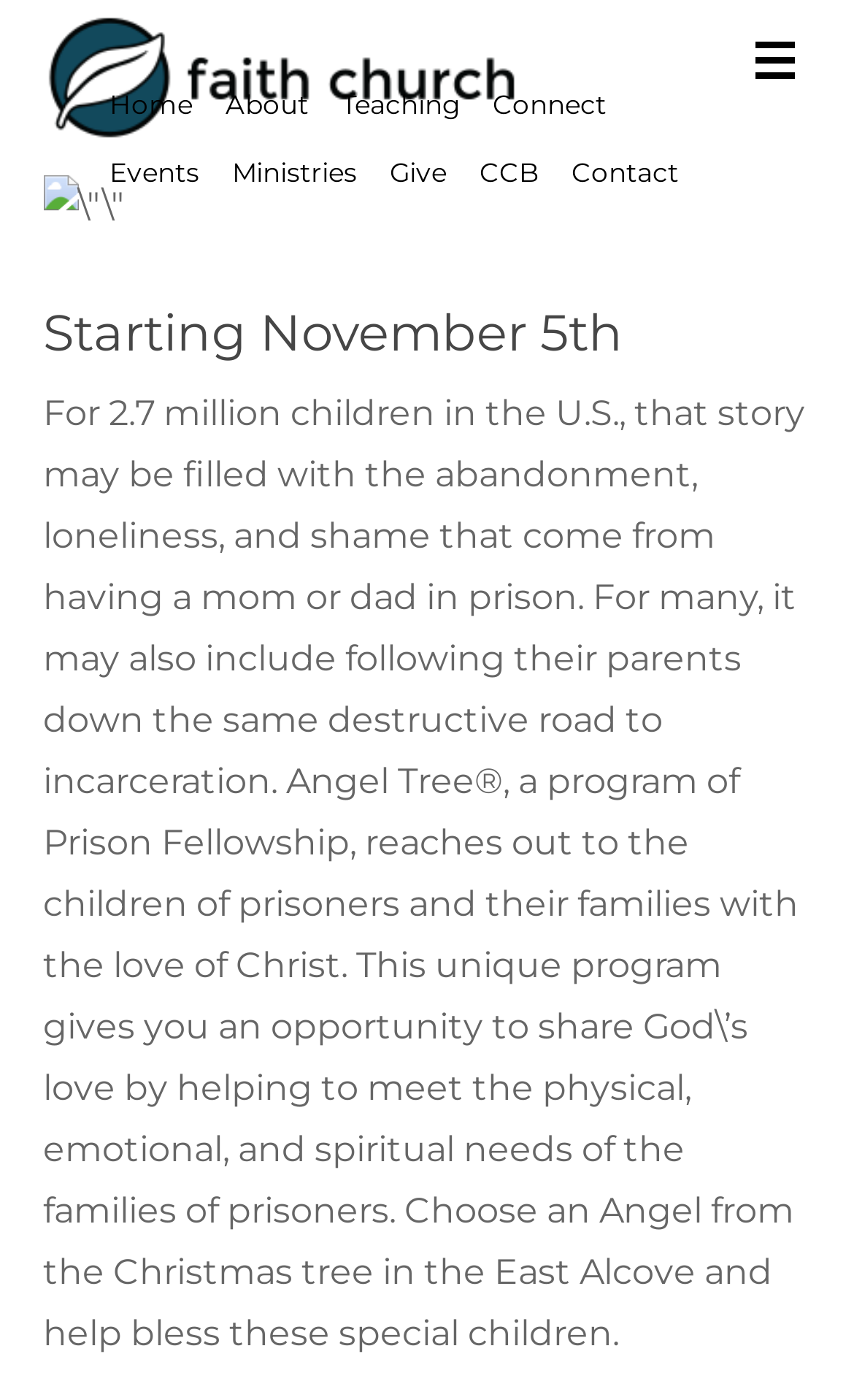Pinpoint the bounding box coordinates of the area that should be clicked to complete the following instruction: "Click the 'Give' link". The coordinates must be given as four float numbers between 0 and 1, i.e., [left, top, right, bottom].

[0.444, 0.103, 0.536, 0.144]